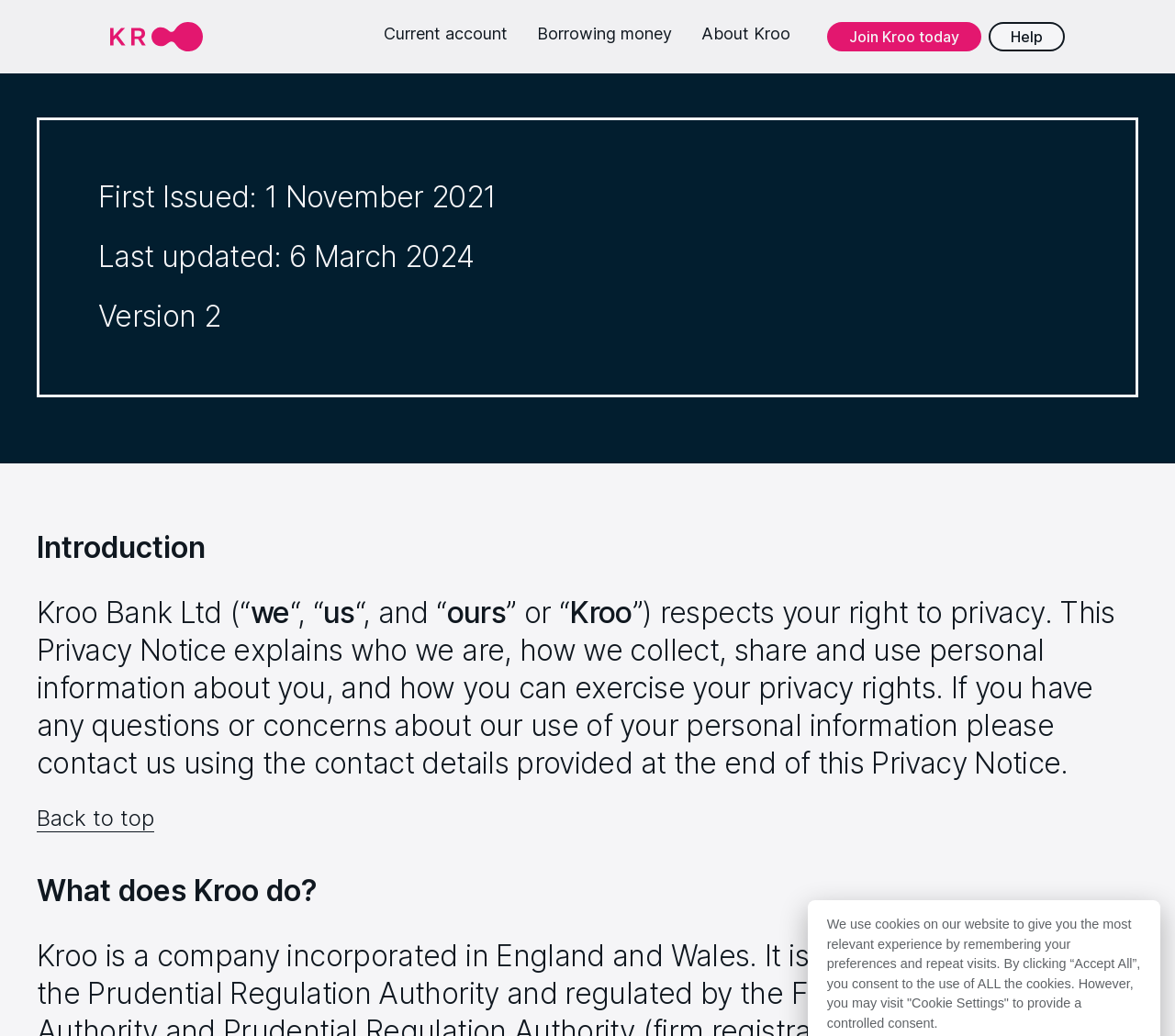Find and extract the text of the primary heading on the webpage.

Investor privacy notice